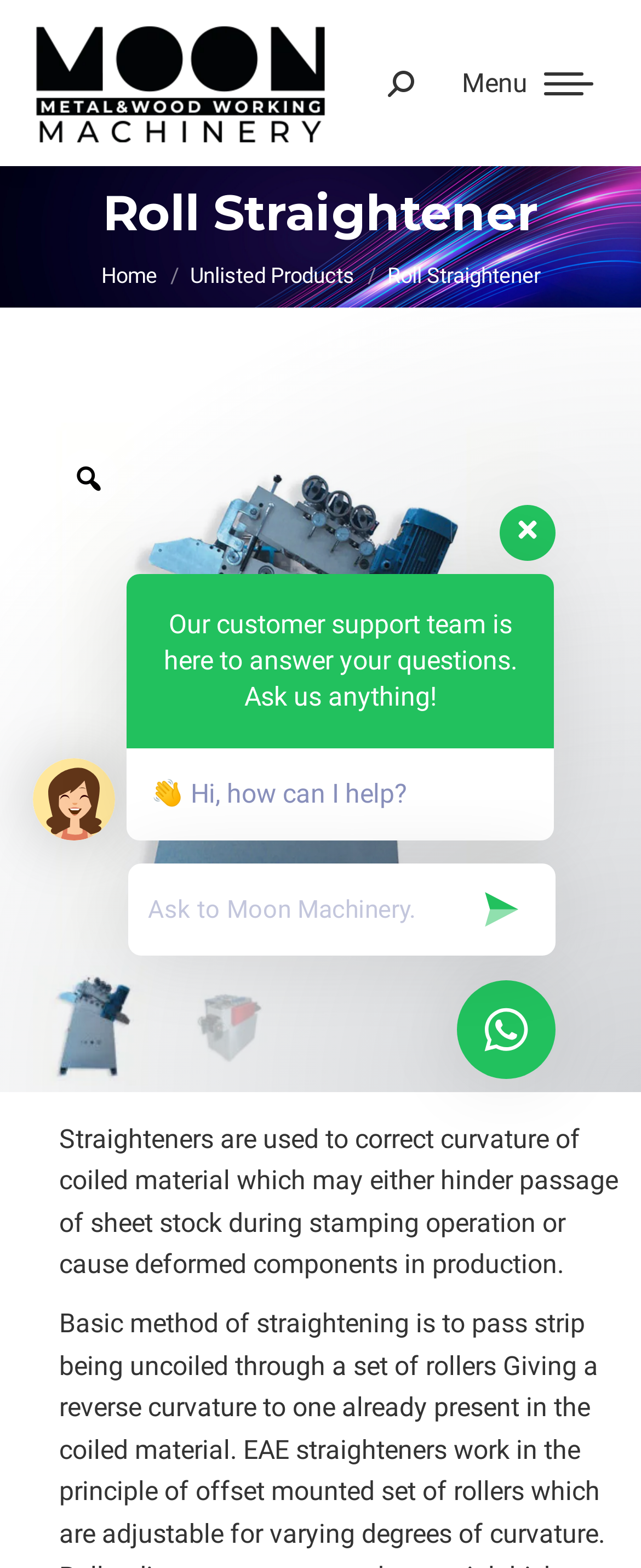What is the topic of the main image on the webpage?
Give a detailed explanation using the information visible in the image.

The main image on the webpage is related to metal sheet roll straighteners, which is the topic of the webpage. The image shows a metal sheet roll straightener in action.